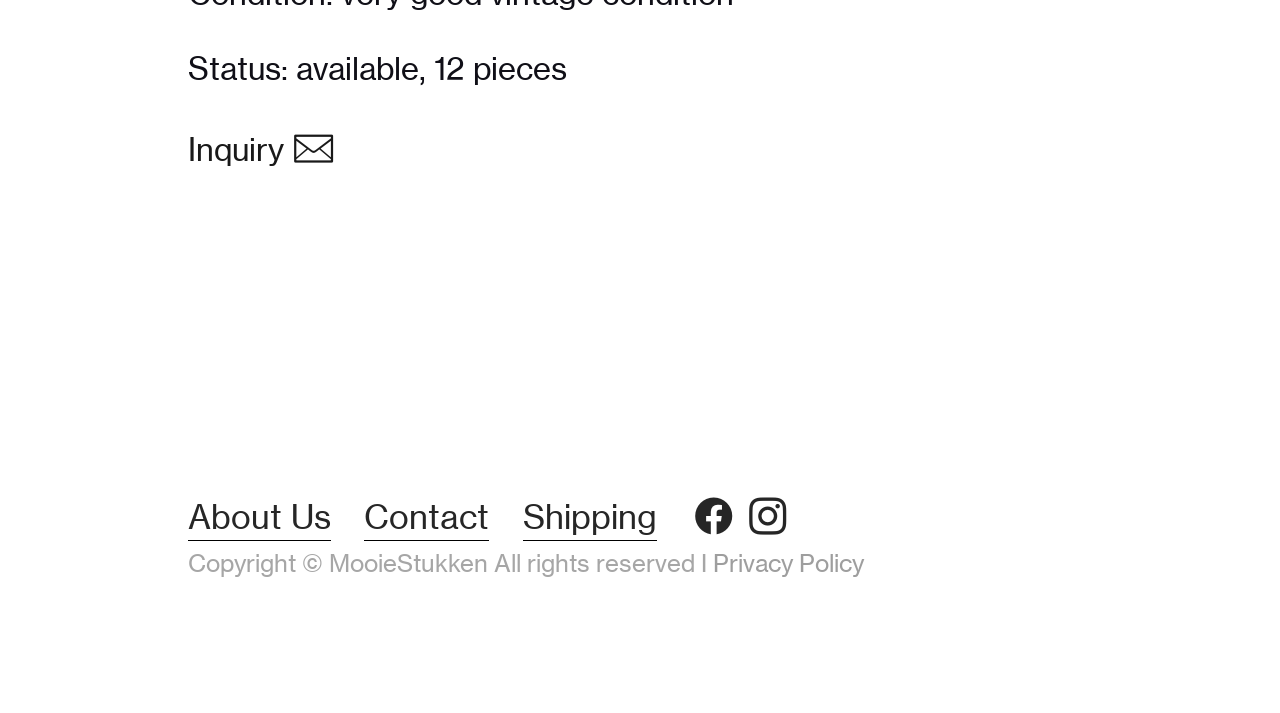Determine the bounding box coordinates of the clickable area required to perform the following instruction: "View Inquiry". The coordinates should be represented as four float numbers between 0 and 1: [left, top, right, bottom].

[0.147, 0.182, 0.222, 0.241]